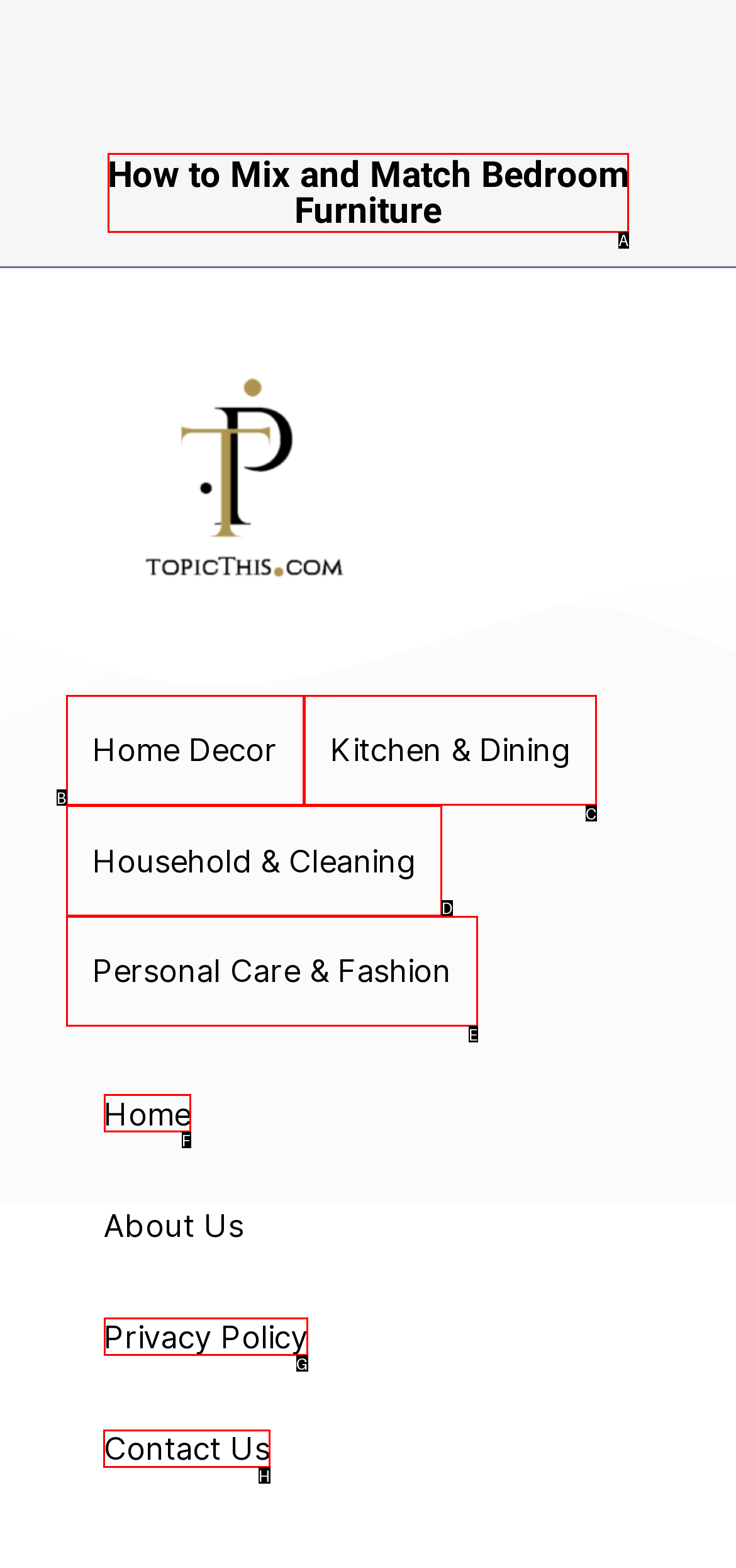From the options shown in the screenshot, tell me which lettered element I need to click to complete the task: Go to the 'Contact Us' page.

H